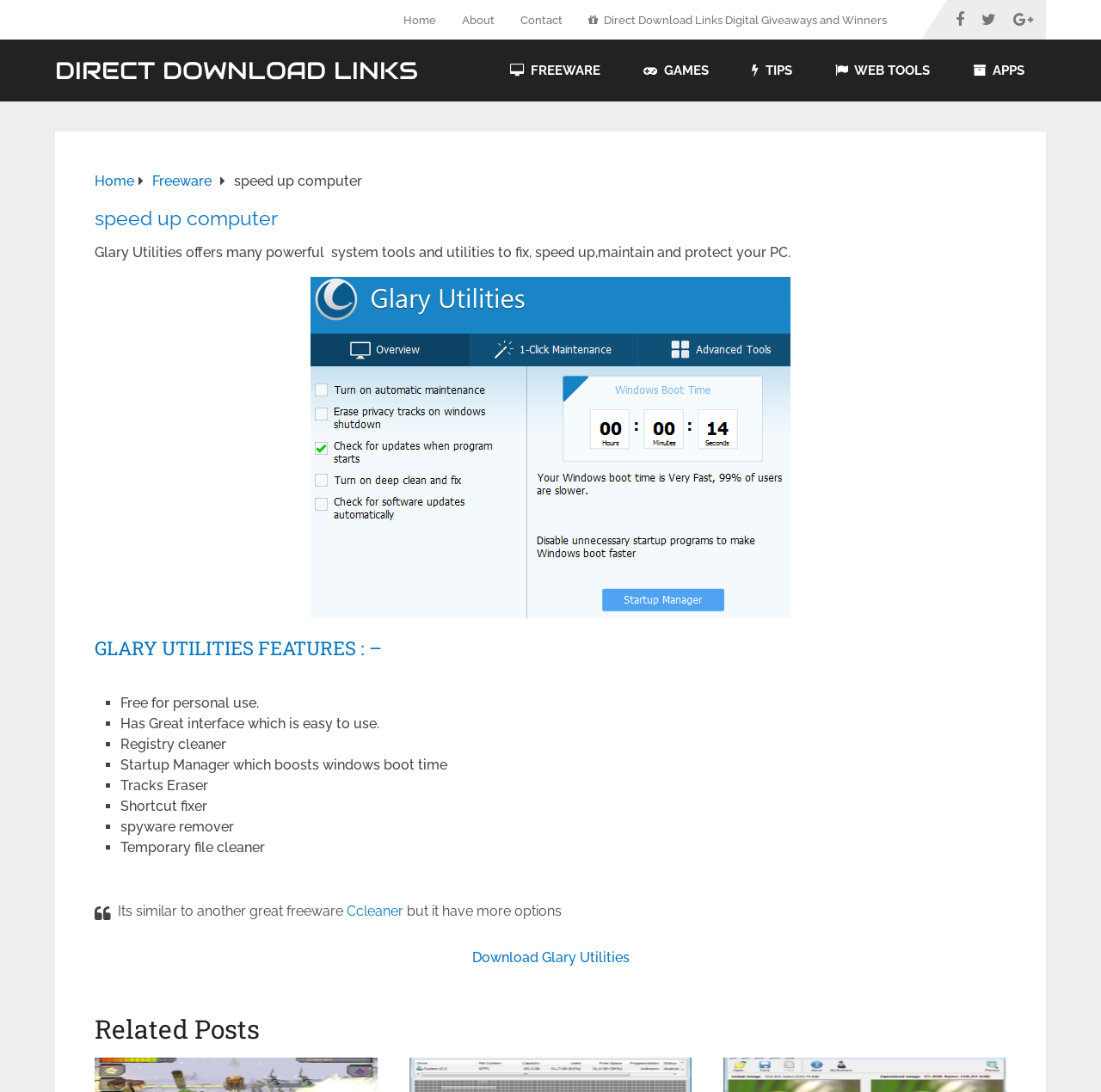Please determine the bounding box coordinates of the element to click in order to execute the following instruction: "Download Glary Utilities". The coordinates should be four float numbers between 0 and 1, specified as [left, top, right, bottom].

[0.429, 0.869, 0.571, 0.884]